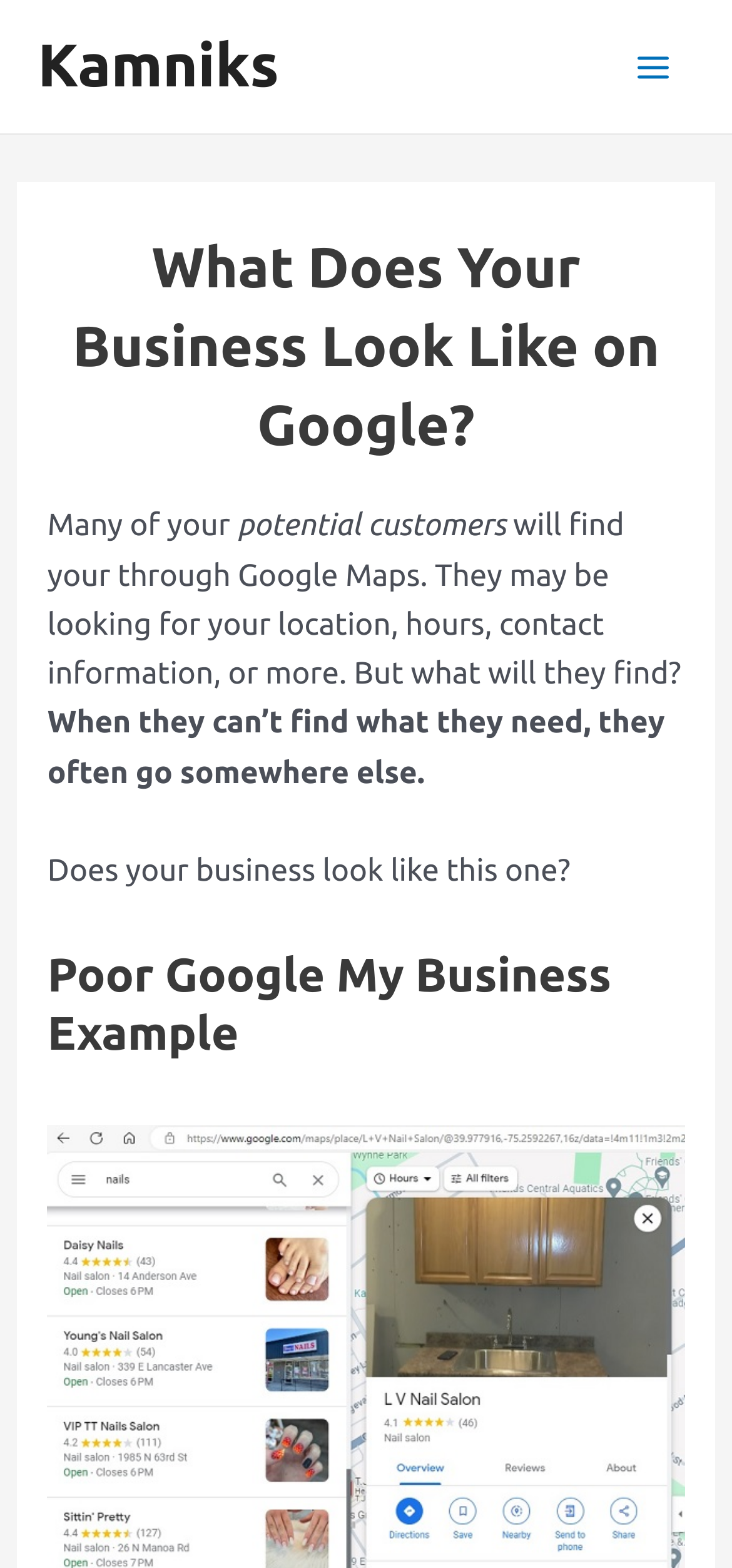What is the purpose of Google My Business?
Please interpret the details in the image and answer the question thoroughly.

Based on the webpage content, it seems that Google My Business is used to manage a business's online presence, including its location, hours, contact information, and more. This is evident from the text 'Many of your potential customers will find your through Google Maps. They may be looking for your location, hours, contact information, or more.'